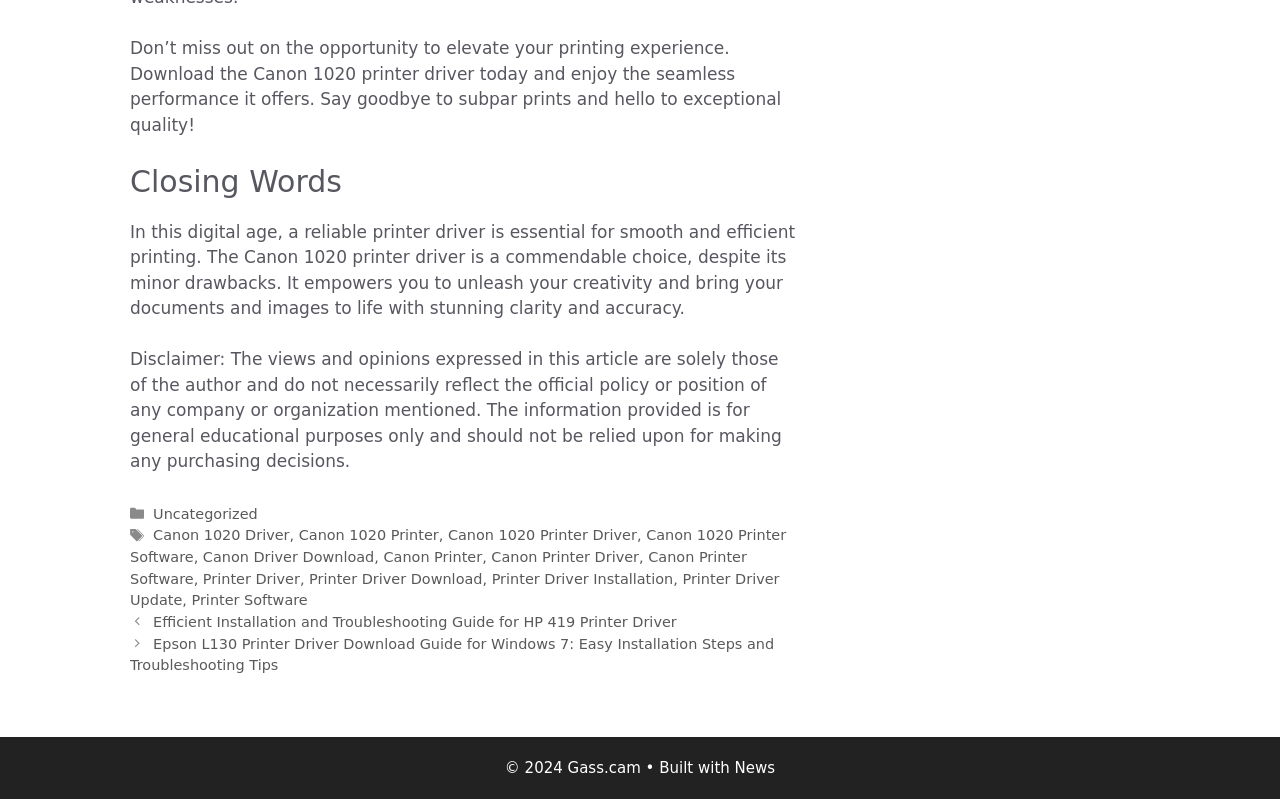Provide a one-word or brief phrase answer to the question:
What is the copyright year mentioned at the bottom?

2024